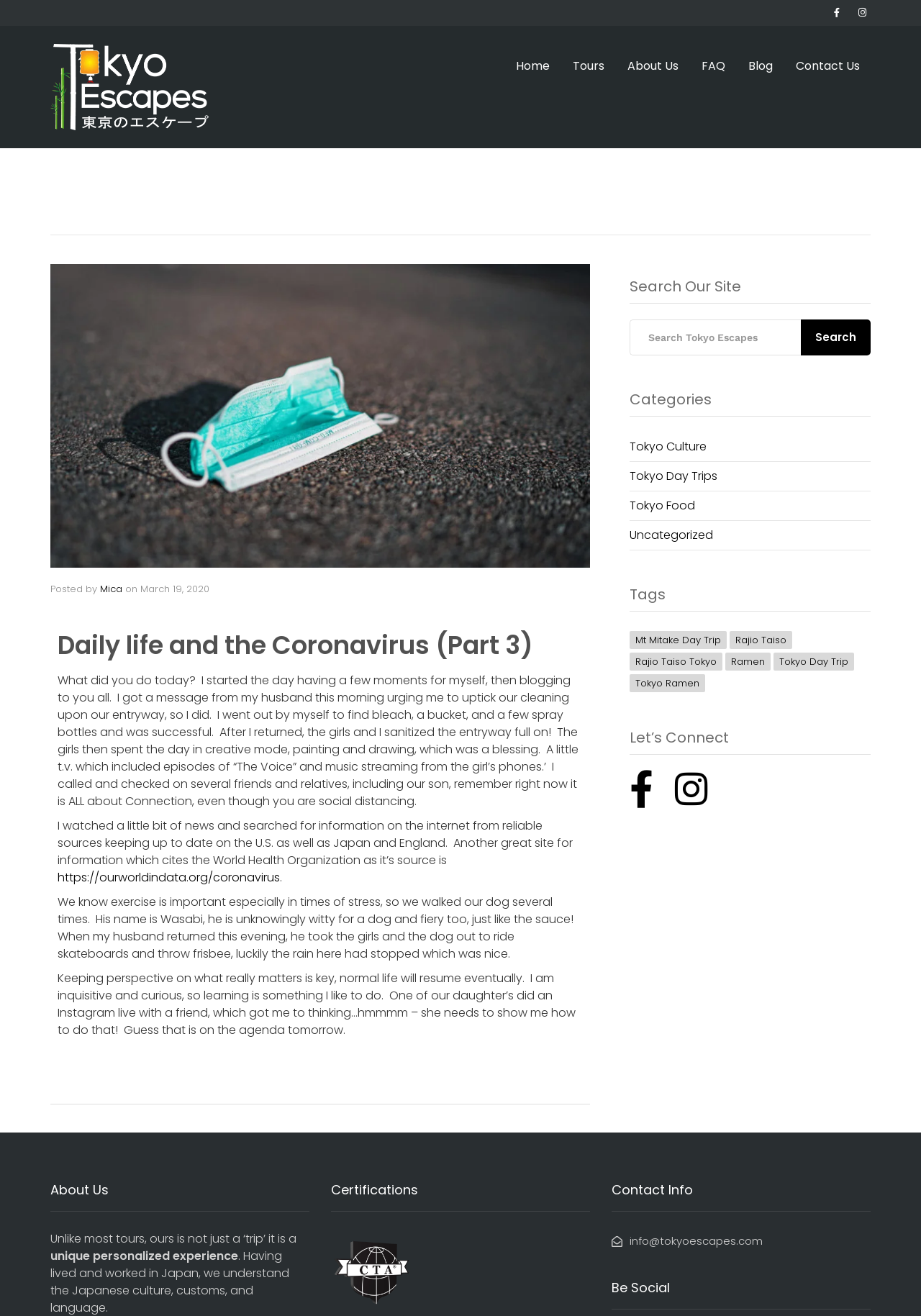Identify the bounding box coordinates of the element that should be clicked to fulfill this task: "Contact Tokyo Escapes via email". The coordinates should be provided as four float numbers between 0 and 1, i.e., [left, top, right, bottom].

[0.664, 0.937, 0.828, 0.949]